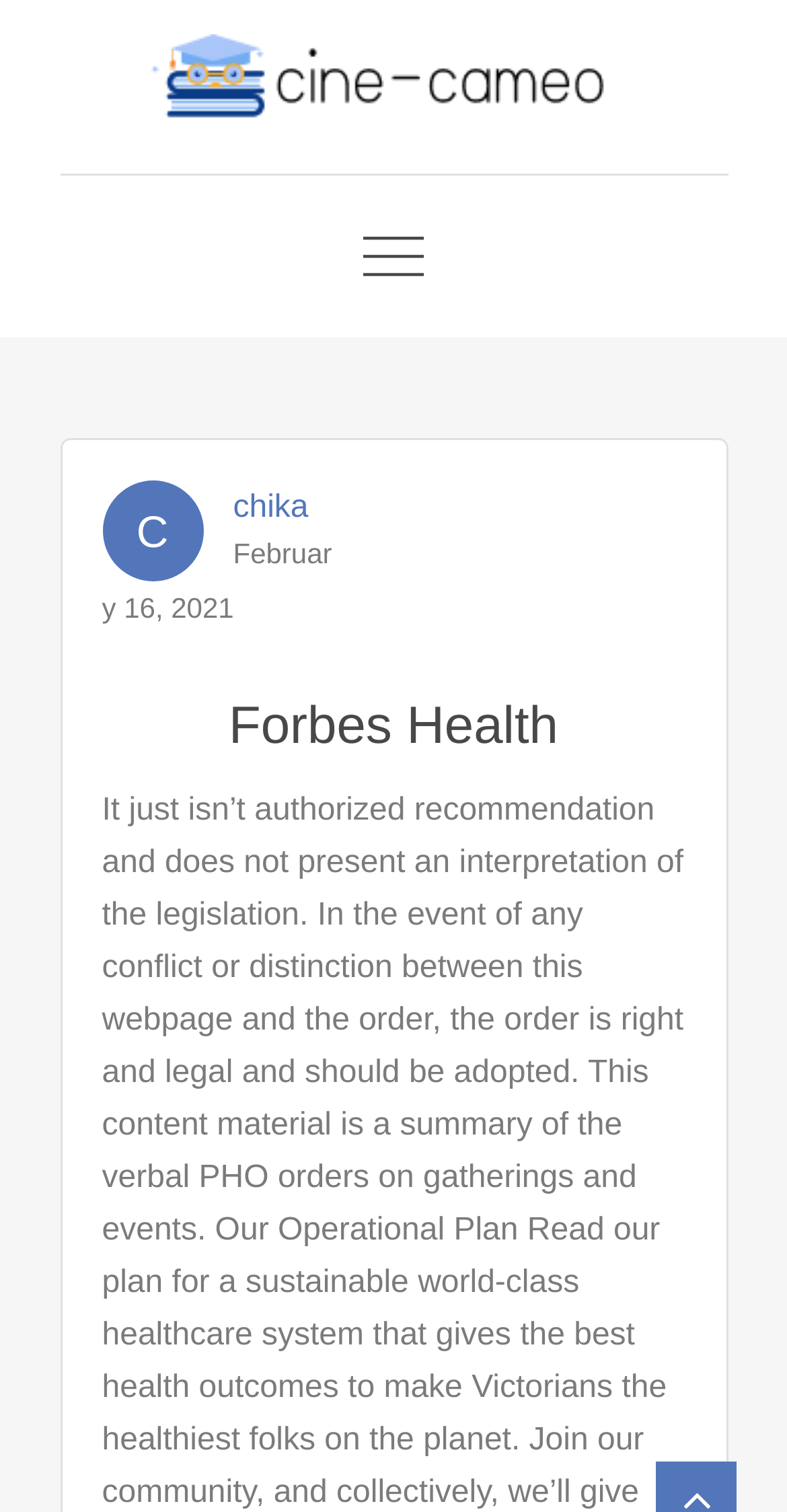Offer a detailed explanation of the webpage layout and contents.

The webpage is titled "Forbes Health - Education" and appears to be a health education resource. At the top-left corner, there is a link labeled "Education" accompanied by an image with the same label. 

Below the "Education" link, there is a button with an image that, when expanded, controls the primary menu. The button contains an image with a "C" label, and two links: "chika" and a date "February 16, 2021", which also has a time element. 

To the right of the button, there is a header section with the title "Forbes Health". The meta description suggests that the webpage does not provide authorized recommendations or interpretations of legislation, and any conflicts or differences should be resolved through other means.